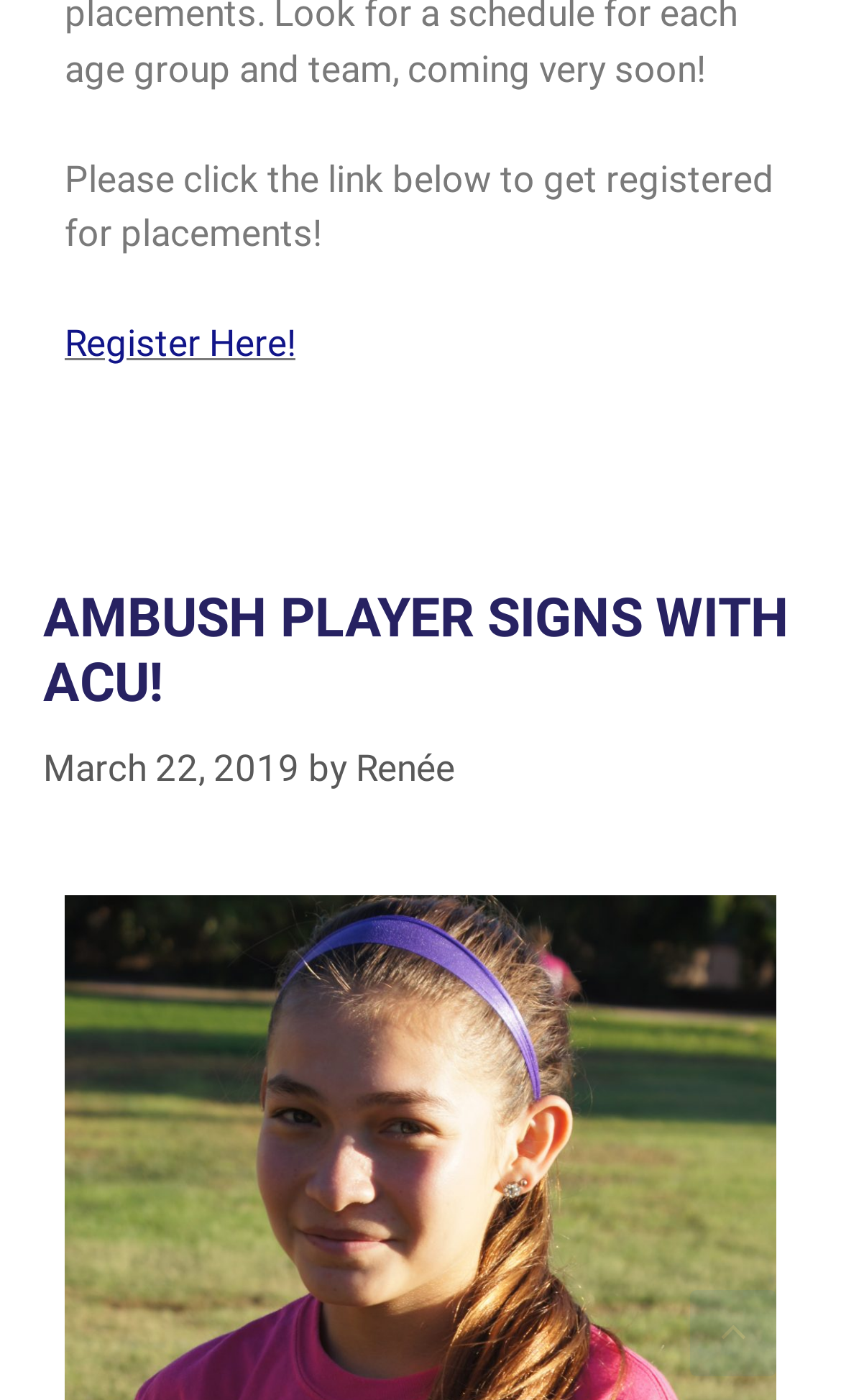What is the purpose of the link at the bottom?
Provide an in-depth and detailed explanation in response to the question.

The purpose of the link at the bottom is obtained from the link element with the text 'Scroll back to top' which is located at the bottom of the webpage, indicating that users can click this link to scroll back to the top of the webpage.